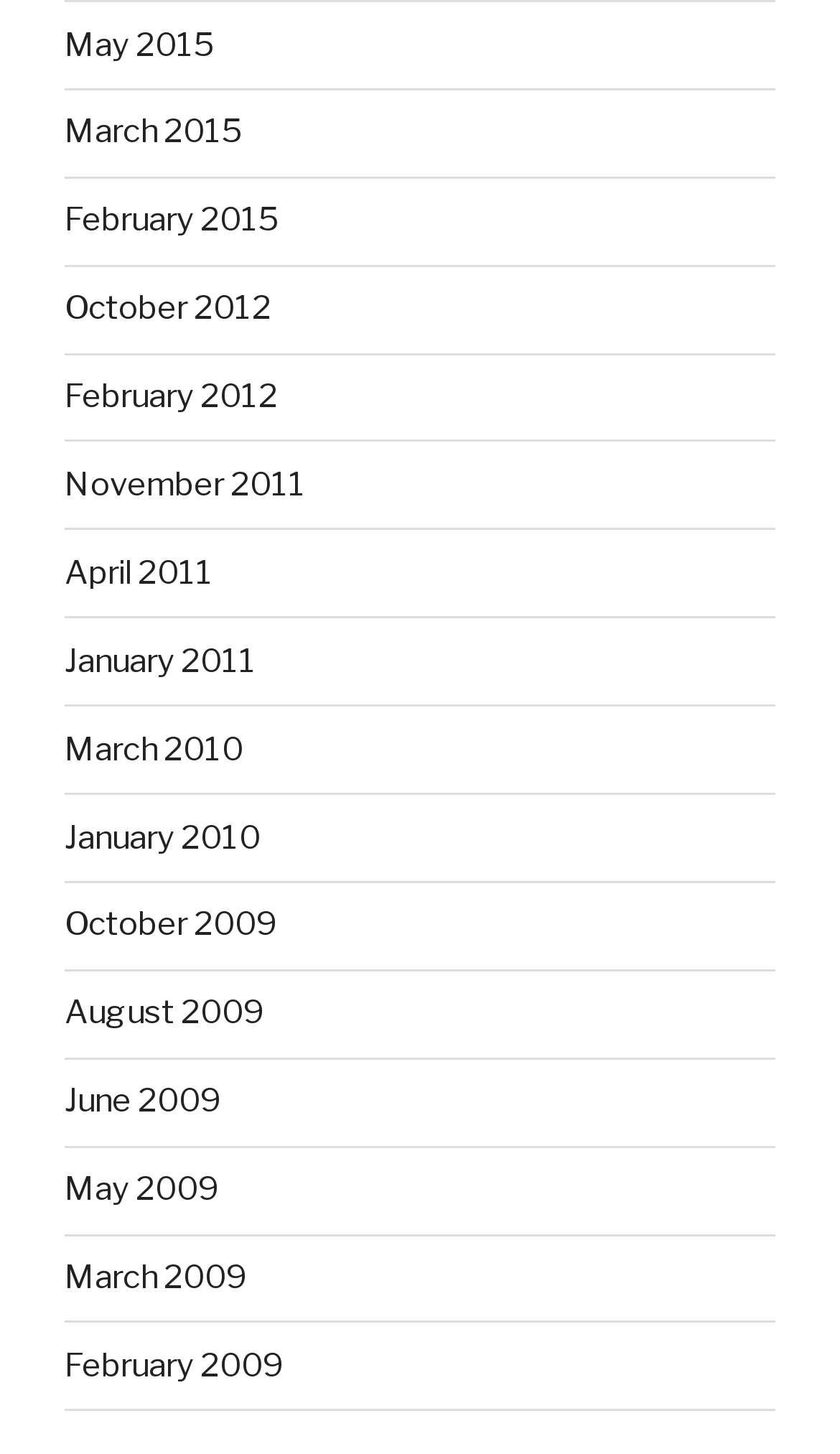Please identify the bounding box coordinates of the clickable area that will allow you to execute the instruction: "view March 2015".

[0.077, 0.078, 0.29, 0.104]